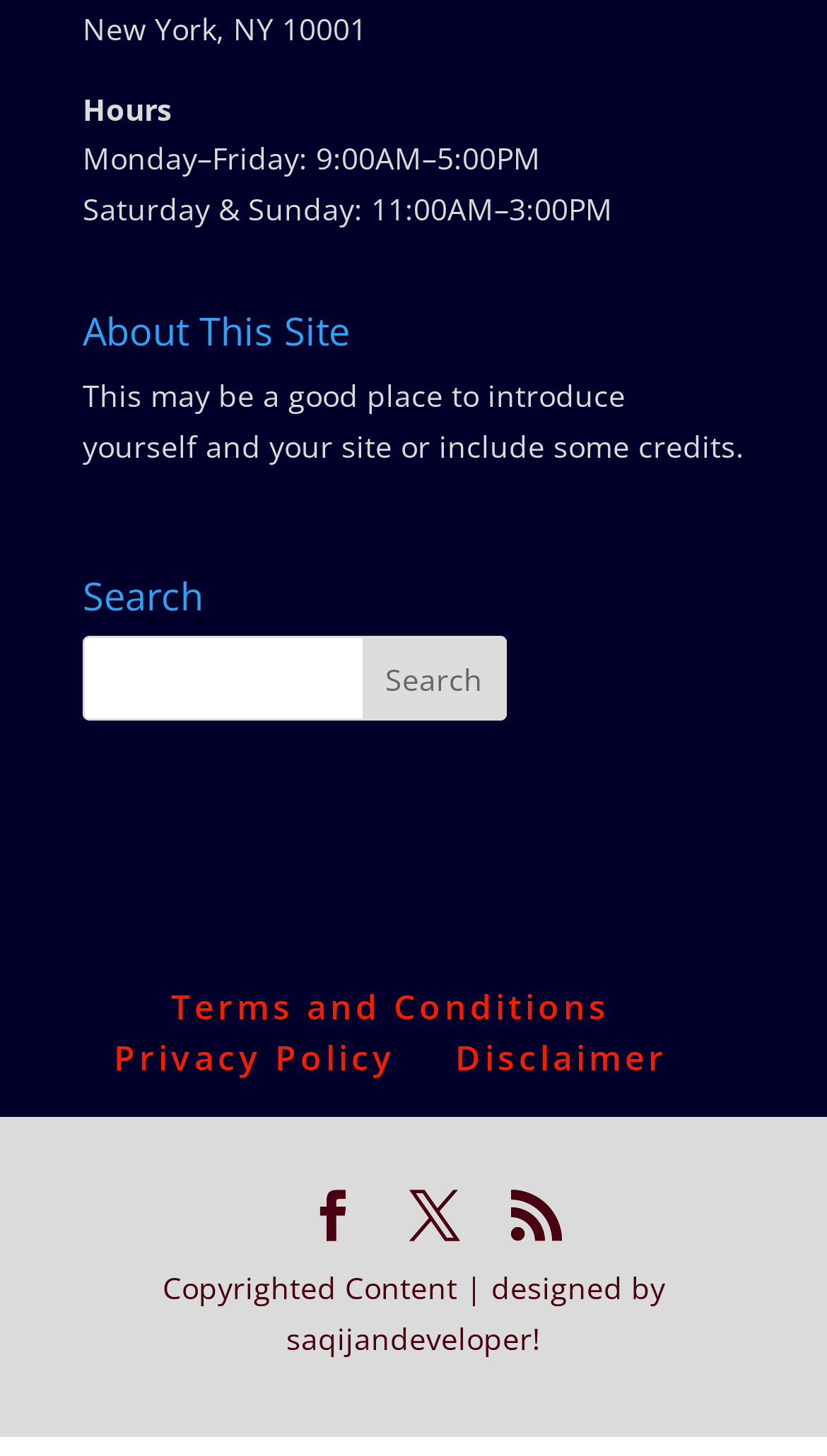Please determine the bounding box coordinates of the clickable area required to carry out the following instruction: "go to about this site page". The coordinates must be four float numbers between 0 and 1, represented as [left, top, right, bottom].

[0.1, 0.214, 0.9, 0.255]